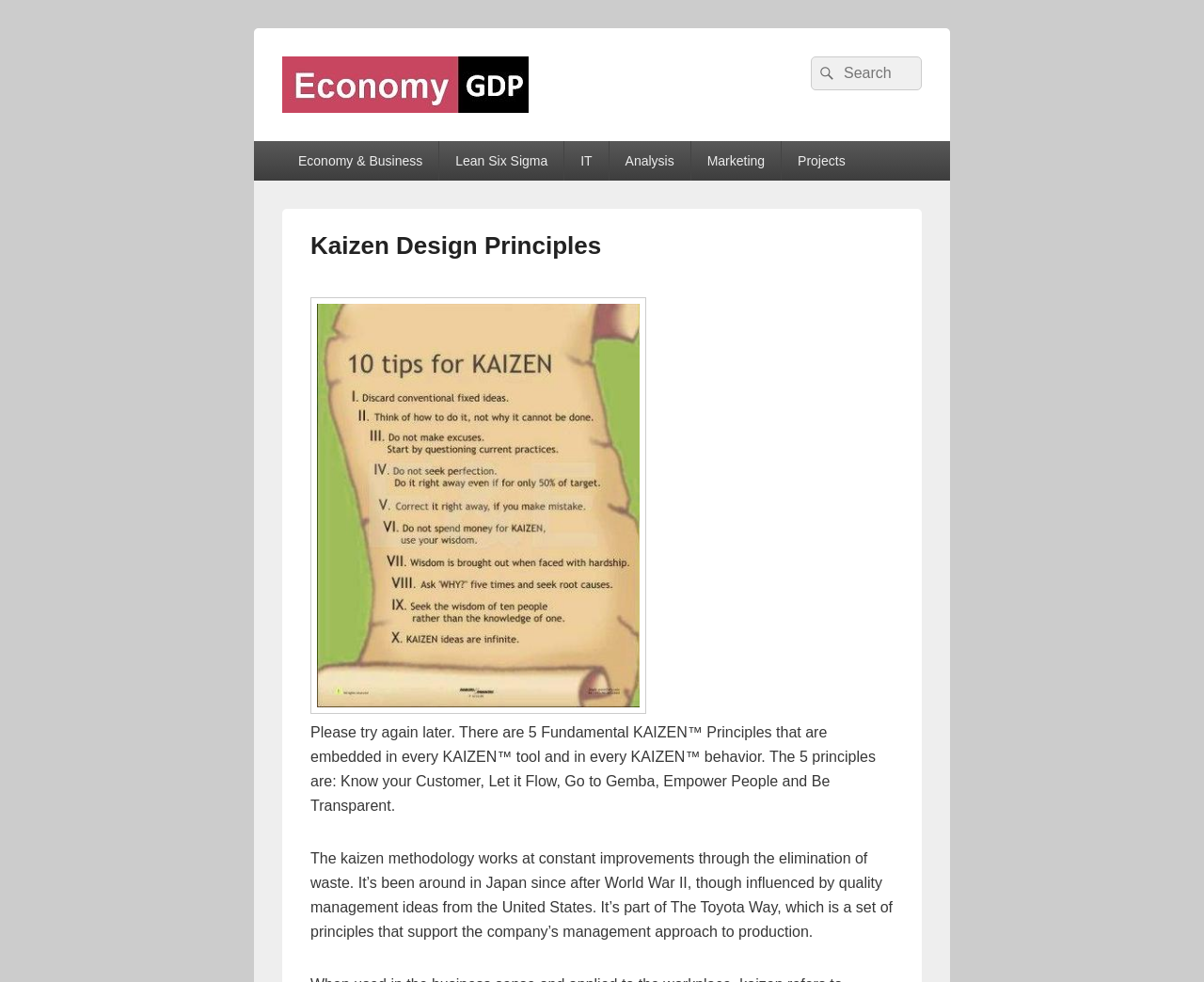What is the headline of the webpage?

Kaizen Design Principles